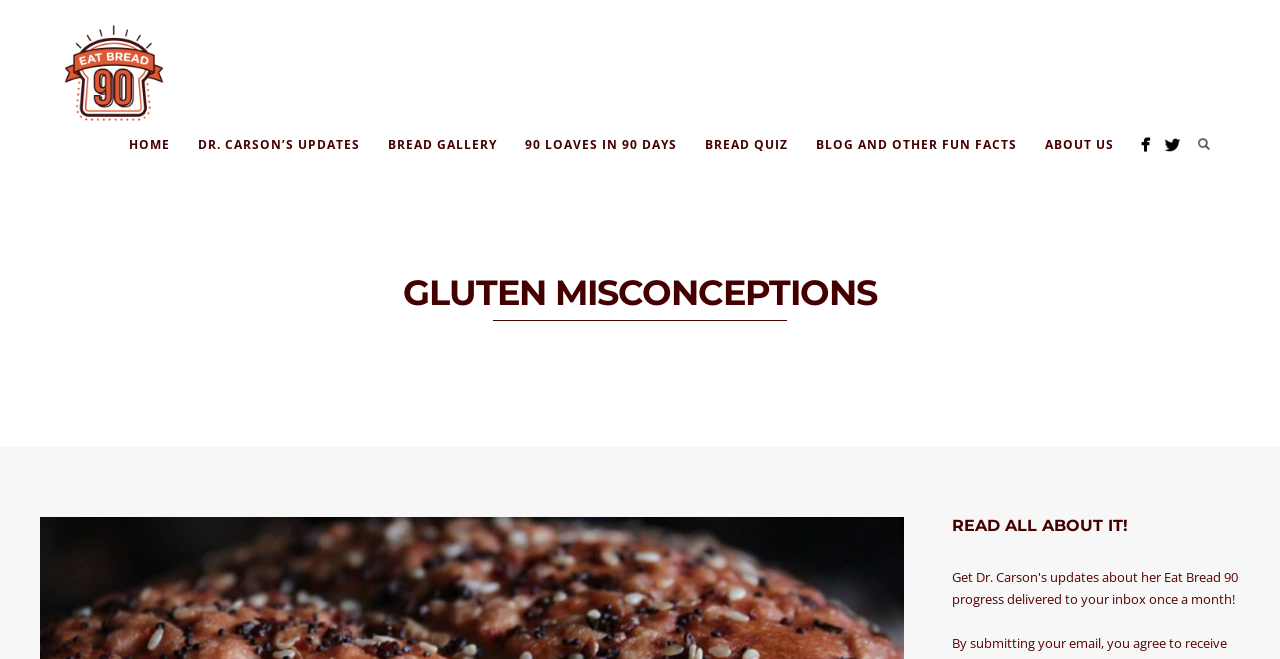Bounding box coordinates are specified in the format (top-left x, top-left y, bottom-right x, bottom-right y). All values are floating point numbers bounded between 0 and 1. Please provide the bounding box coordinate of the region this sentence describes: Bread Gallery

[0.292, 0.202, 0.399, 0.239]